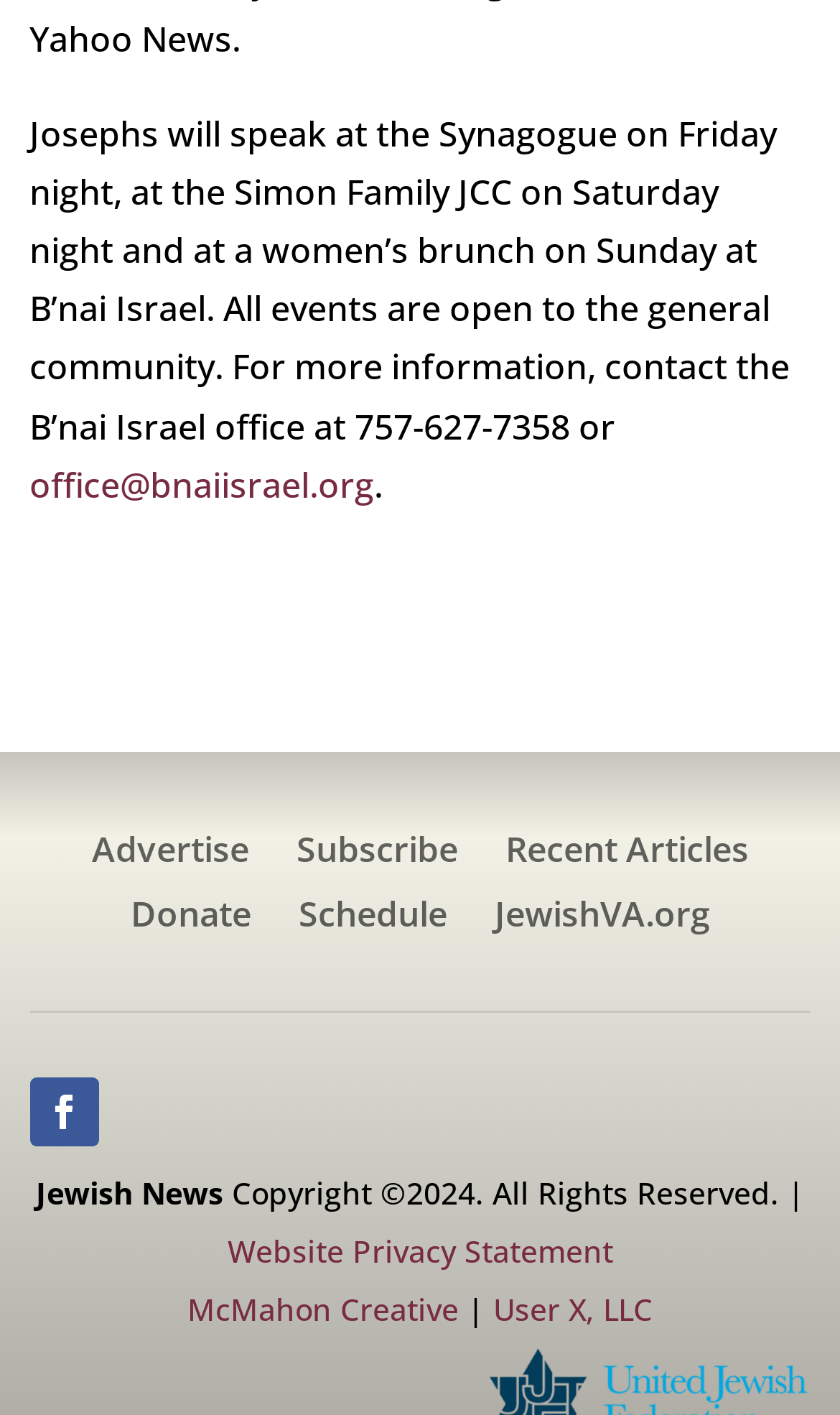Please determine the bounding box coordinates of the element's region to click for the following instruction: "Contact the B'nai Israel office".

[0.035, 0.077, 0.94, 0.318]